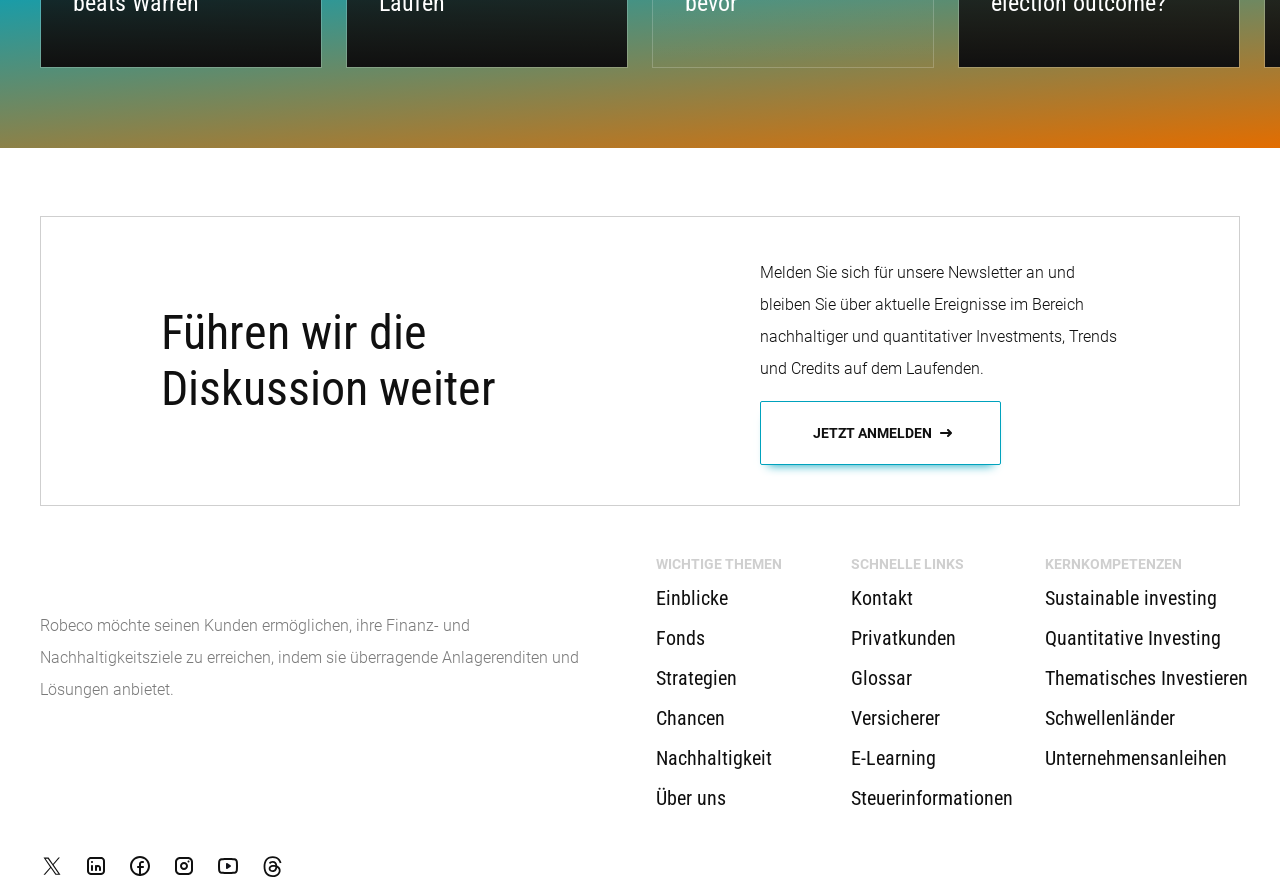How many navigation sections are there?
Could you give a comprehensive explanation in response to this question?

There are three navigation sections at the bottom of the webpage, which are 'WICHTIGE THEMEN', 'SCHNELLE LINKS', and 'KERNKOMPETENZEN'.